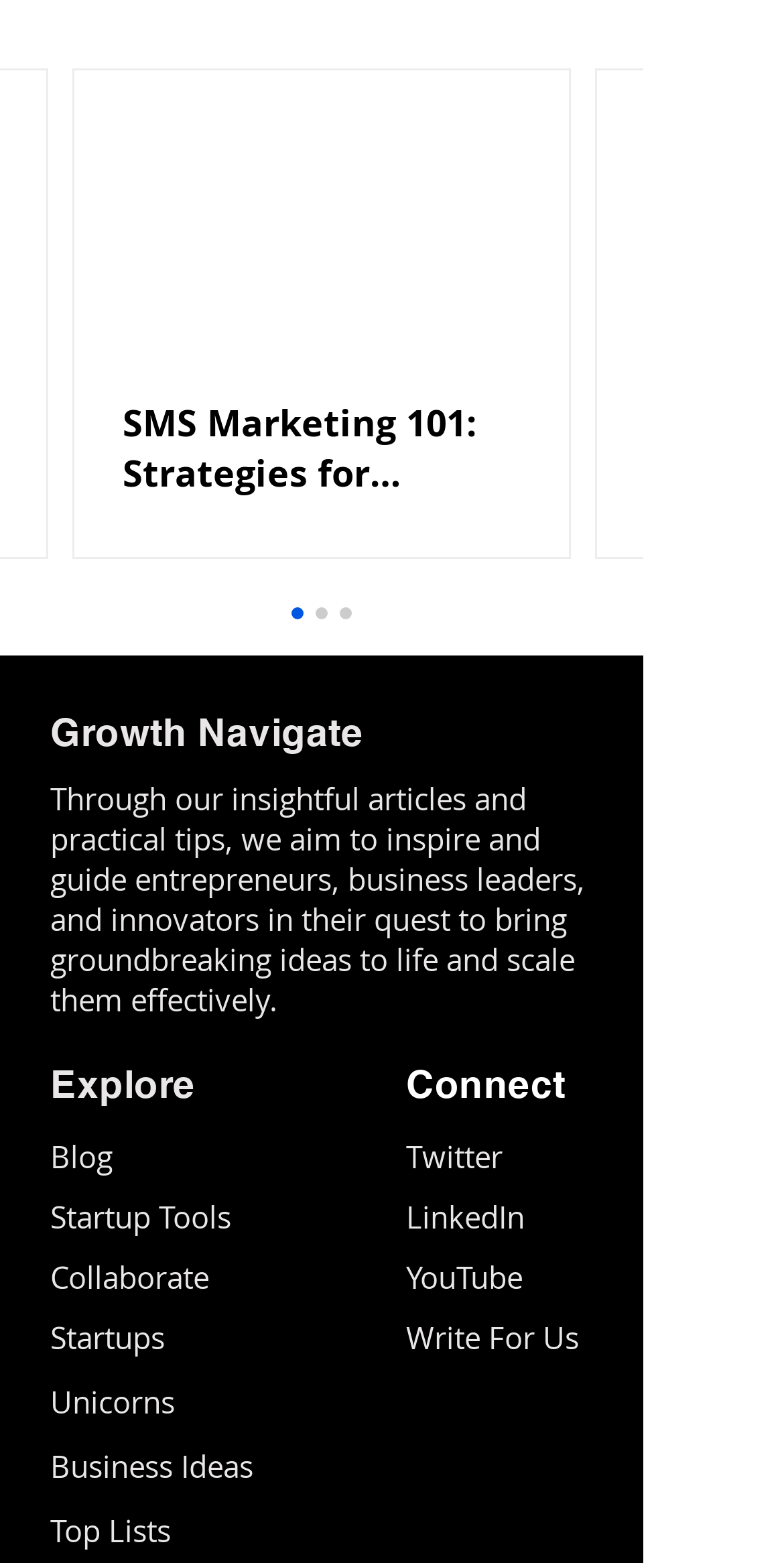Refer to the image and provide an in-depth answer to the question: 
What is the section header above the link 'Blog'?

The section header above the link 'Blog' can be determined by looking at the heading element with the text 'Explore' which is above the link 'Blog' in the vertical position.